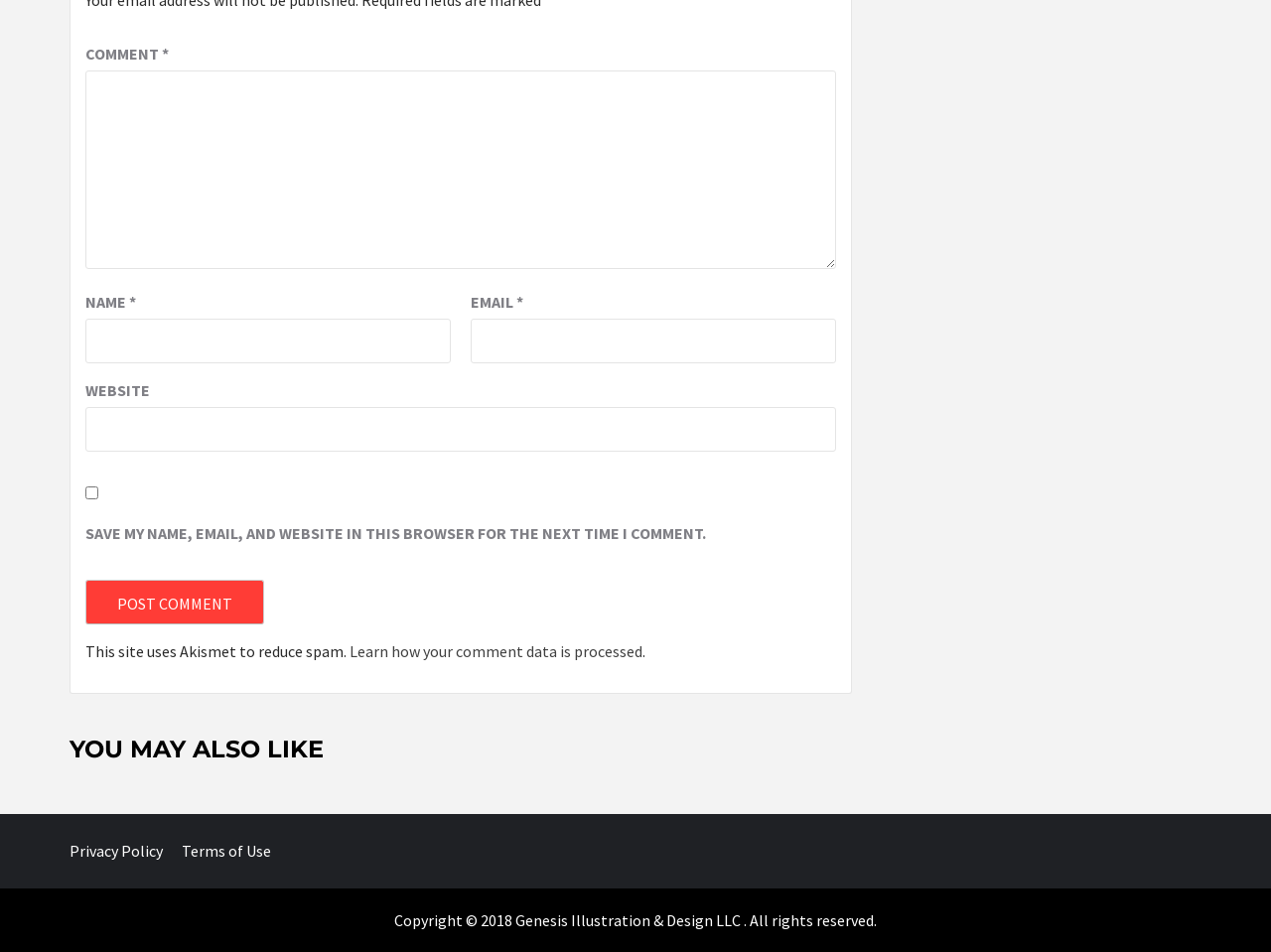Use the information in the screenshot to answer the question comprehensively: What is the purpose of the checkbox?

The checkbox is labeled 'SAVE MY NAME, EMAIL, AND WEBSITE IN THIS BROWSER FOR THE NEXT TIME I COMMENT.' which indicates that its purpose is to save the user's comment data for future use.